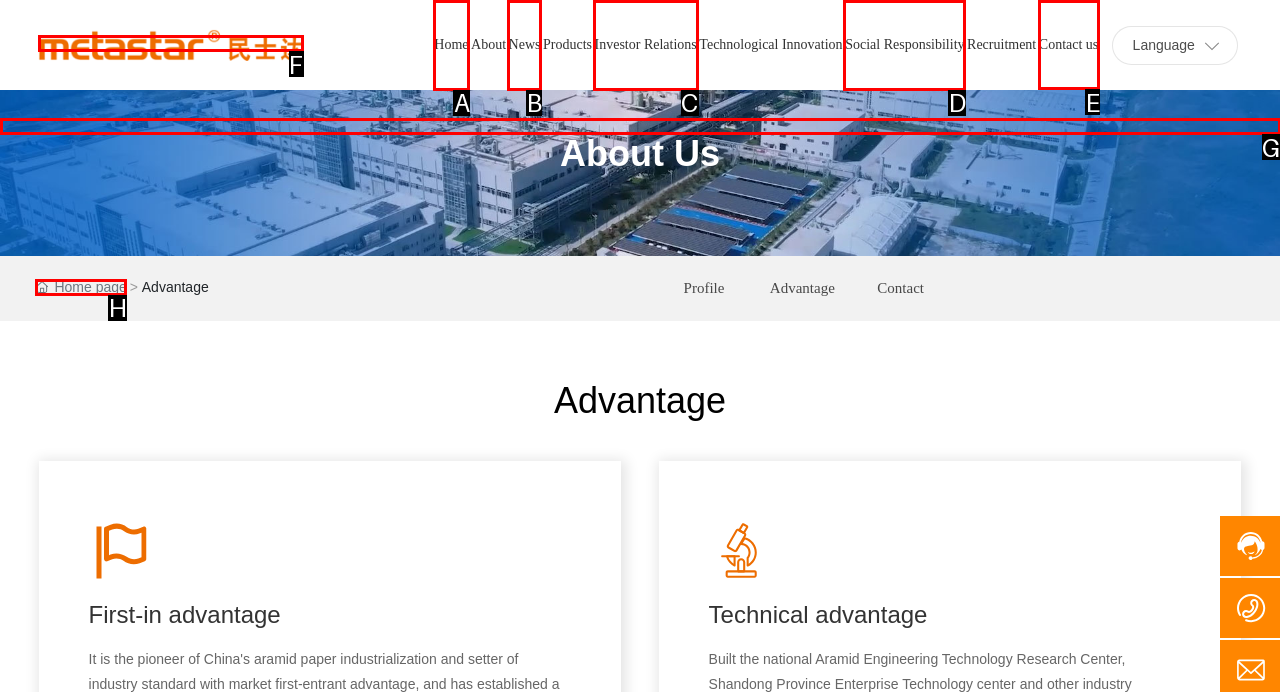Tell me the letter of the correct UI element to click for this instruction: click the Contact us link. Answer with the letter only.

E